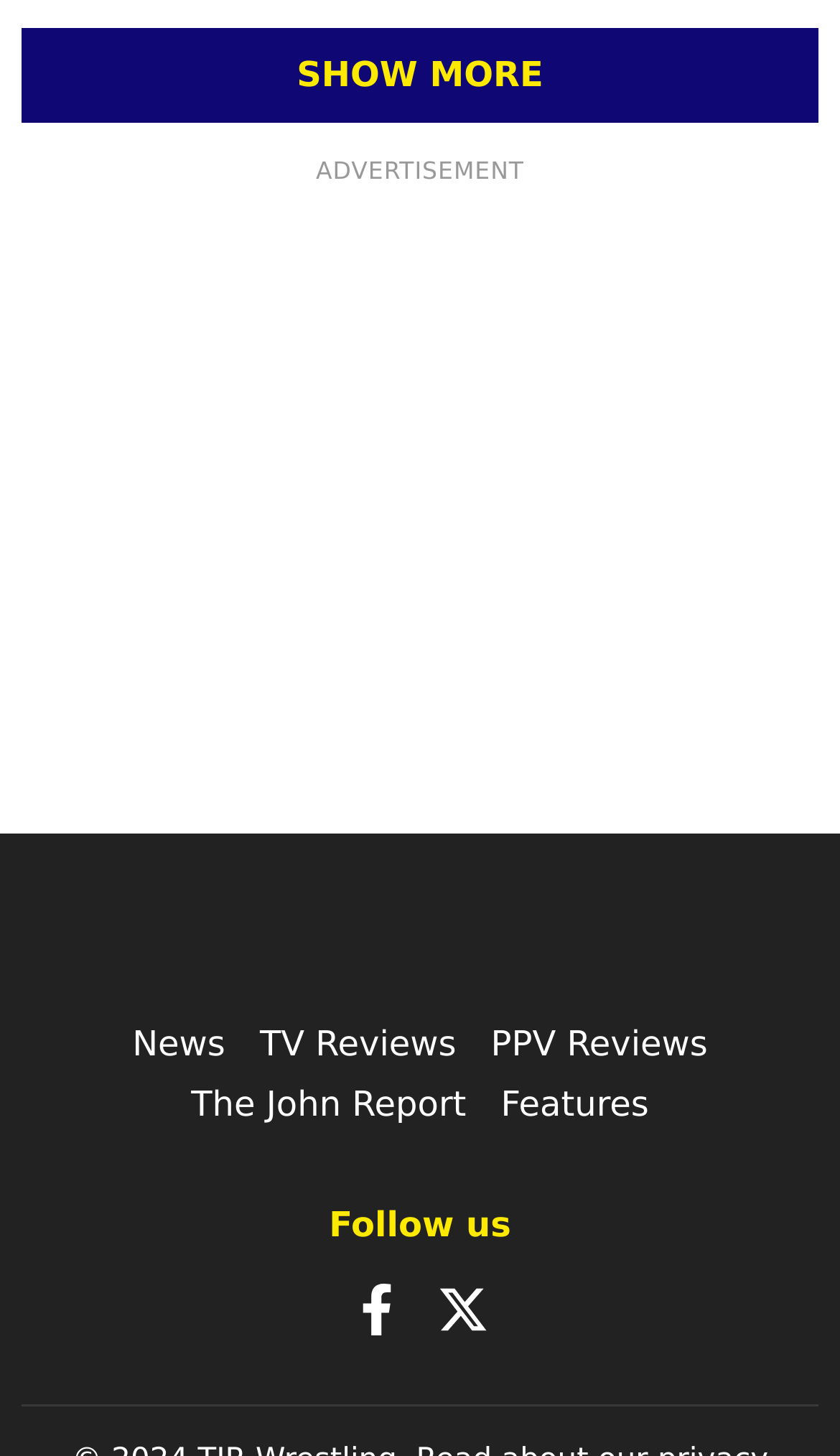Could you highlight the region that needs to be clicked to execute the instruction: "Go to 'News'"?

[0.157, 0.732, 0.268, 0.76]